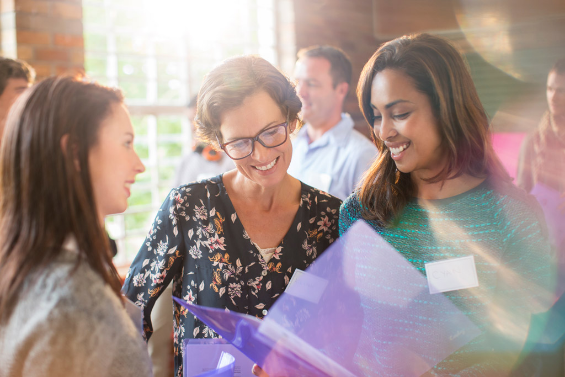Respond with a single word or phrase:
What are the women examining?

Colorful folders with paperwork